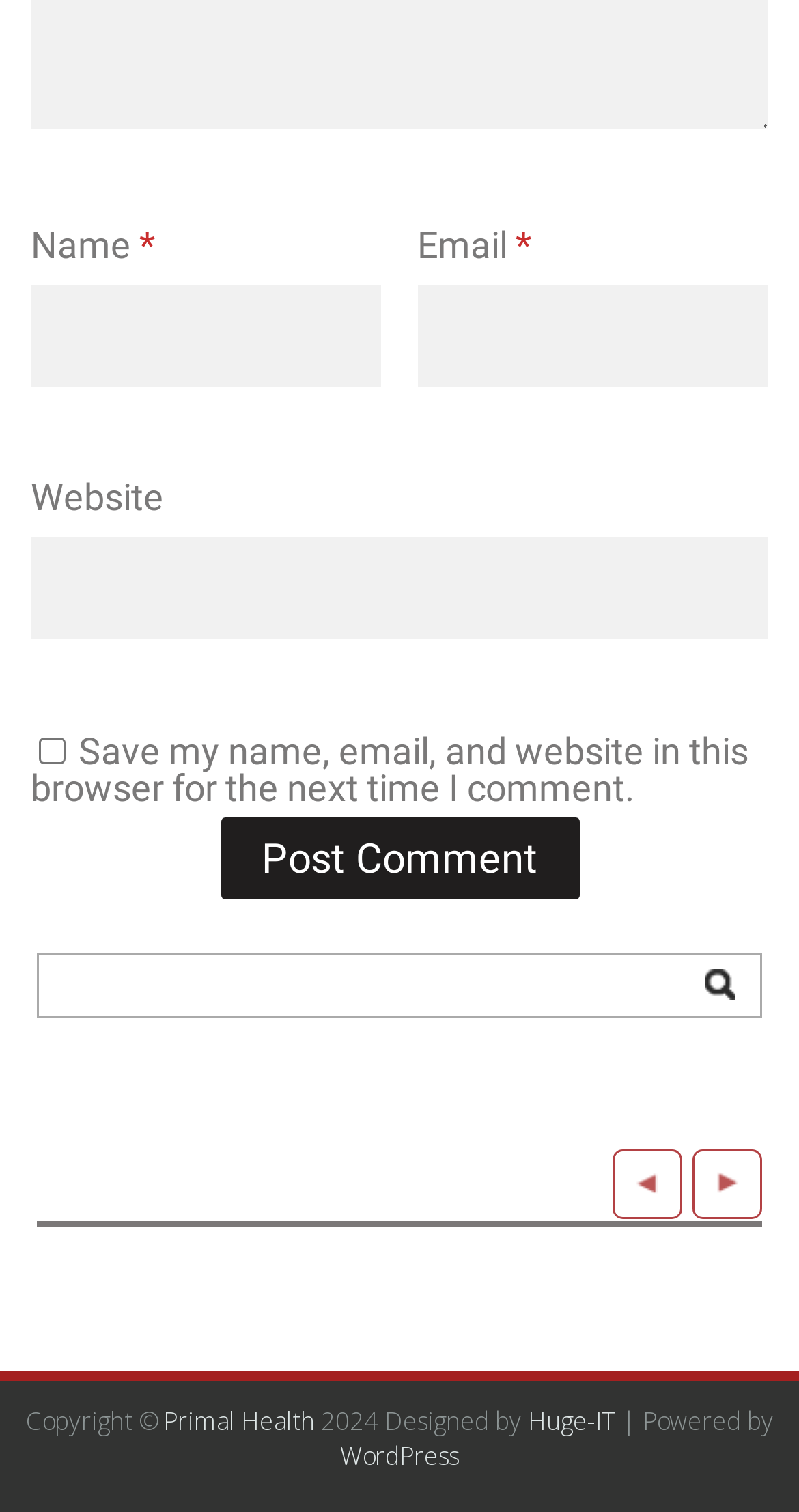What is the function of the 'Post Comment' button?
Based on the image, answer the question in a detailed manner.

The 'Post Comment' button is located below the comment form and is likely the final step in submitting a comment. Its function is to submit the user's comment to the website.